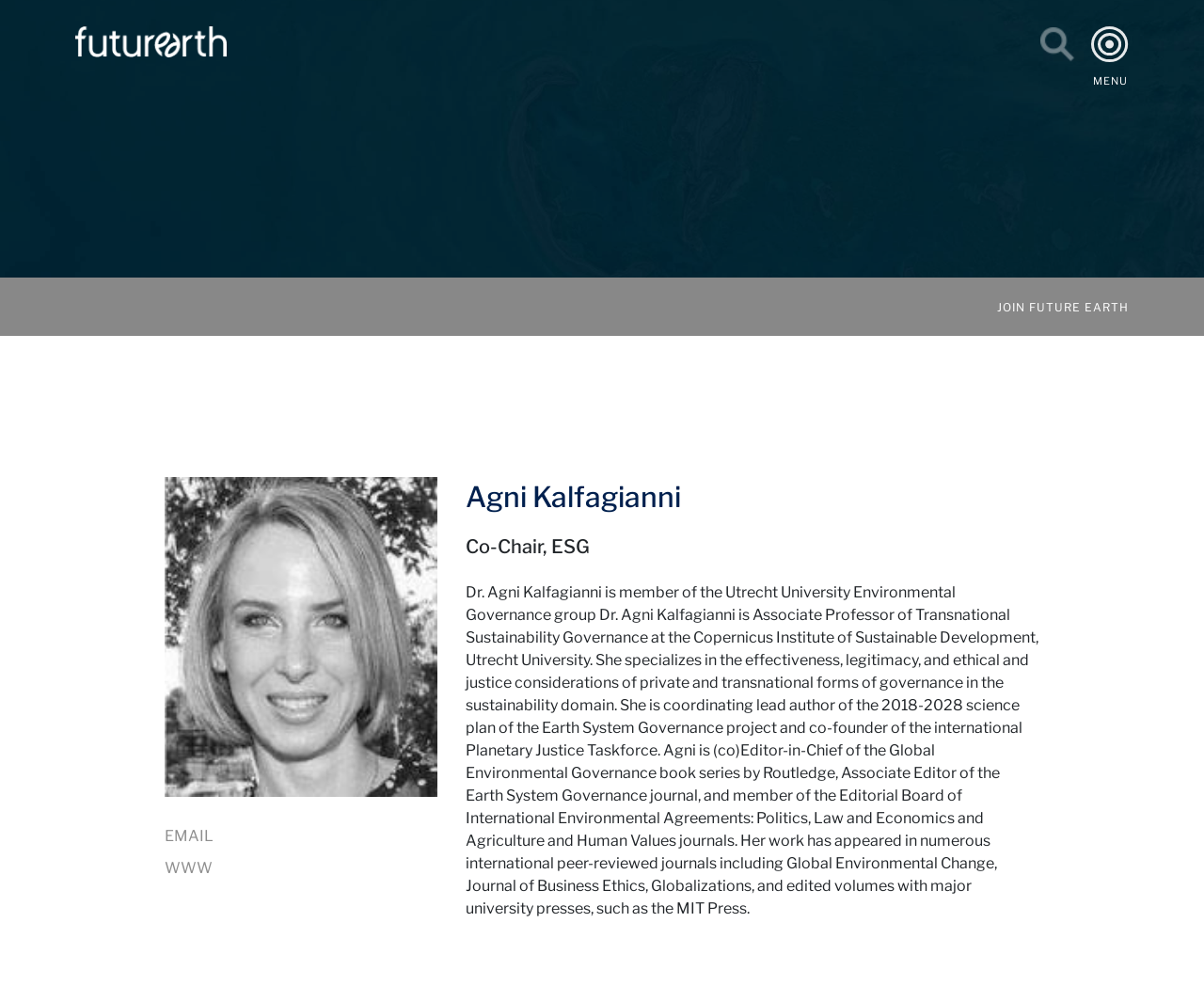Provide a one-word or short-phrase answer to the question:
What is the name of the taskforce Agni Kalfagianni co-founded?

Planetary Justice Taskforce